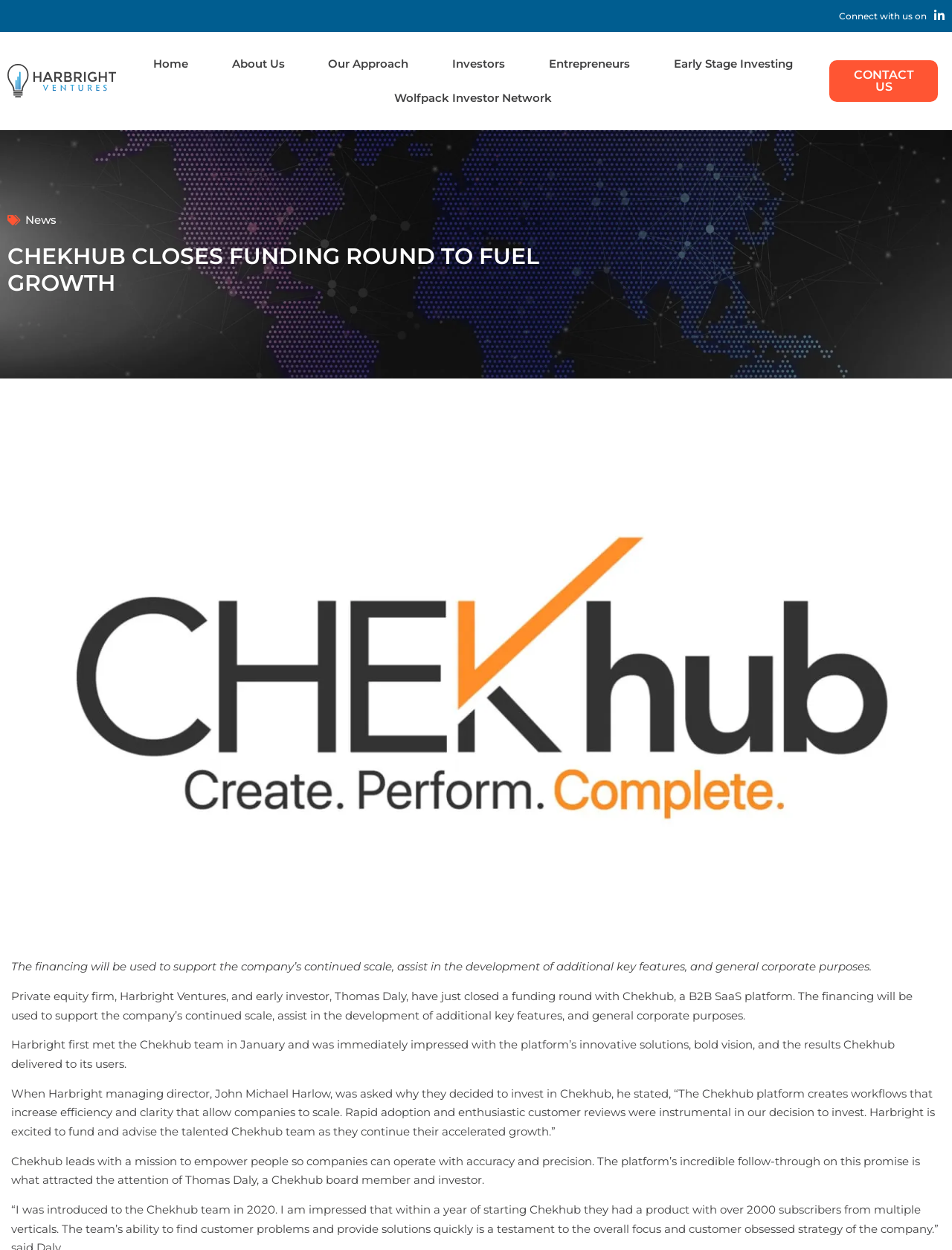Point out the bounding box coordinates of the section to click in order to follow this instruction: "Click the ABOUT link".

None